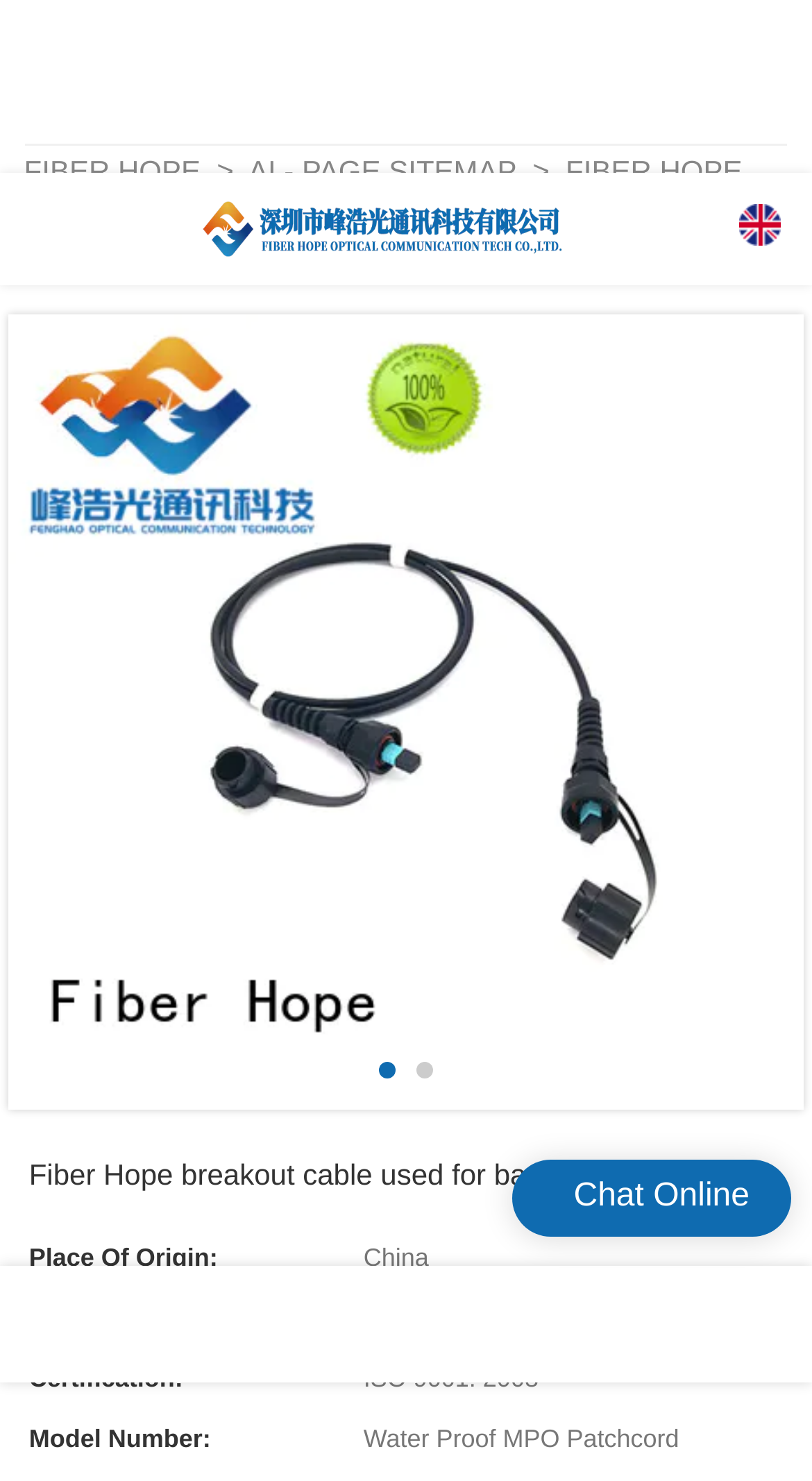What is the place of origin of the breakout cable?
Using the image as a reference, give an elaborate response to the question.

I searched for a section on the webpage that provides information about the place of origin of the breakout cable. I found a term 'Place Of Origin:' and its corresponding detail is 'China', which is the answer to the question.